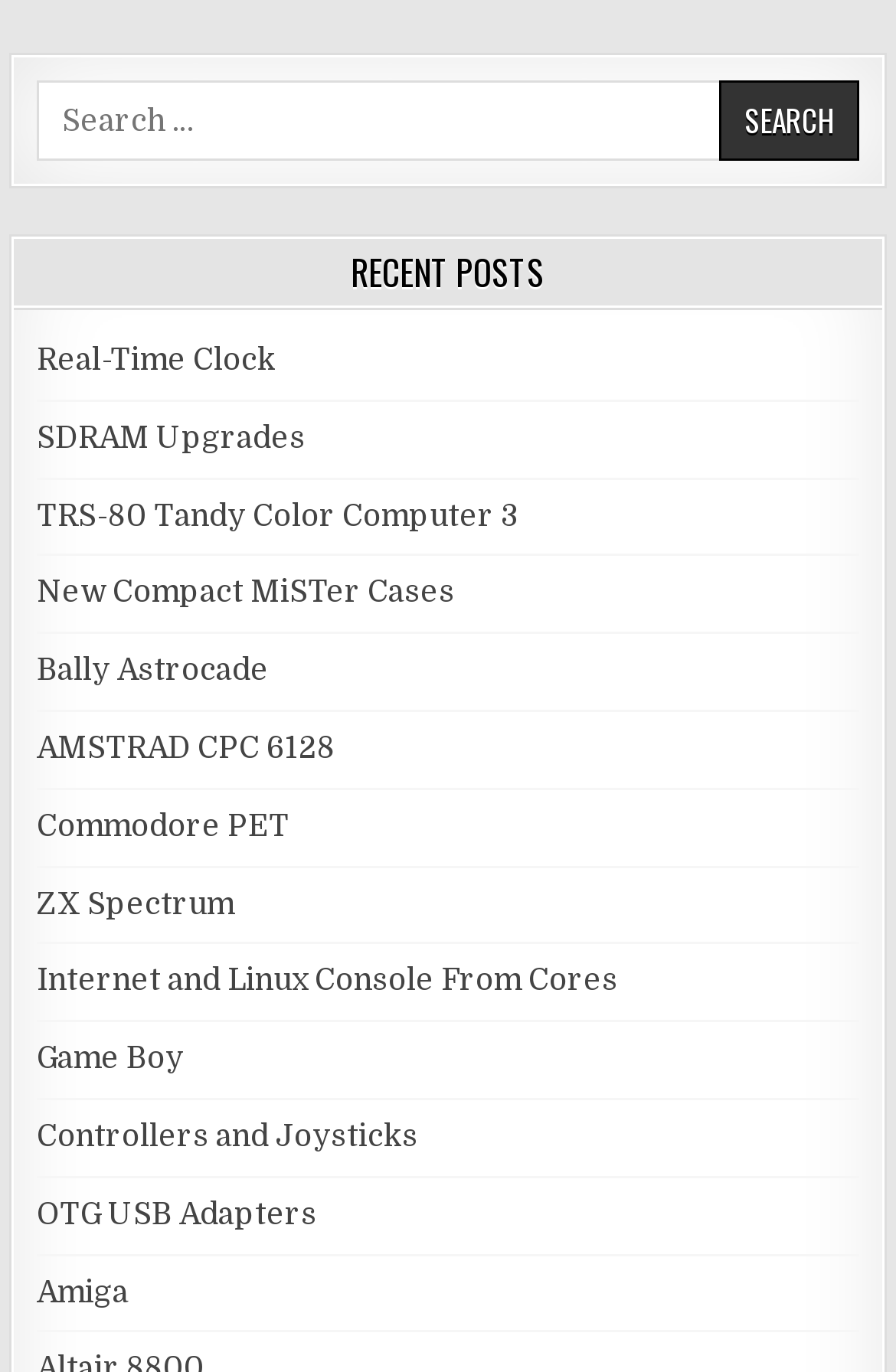Locate the bounding box coordinates of the area that needs to be clicked to fulfill the following instruction: "Click on the 'Search' button". The coordinates should be in the format of four float numbers between 0 and 1, namely [left, top, right, bottom].

[0.803, 0.059, 0.959, 0.117]